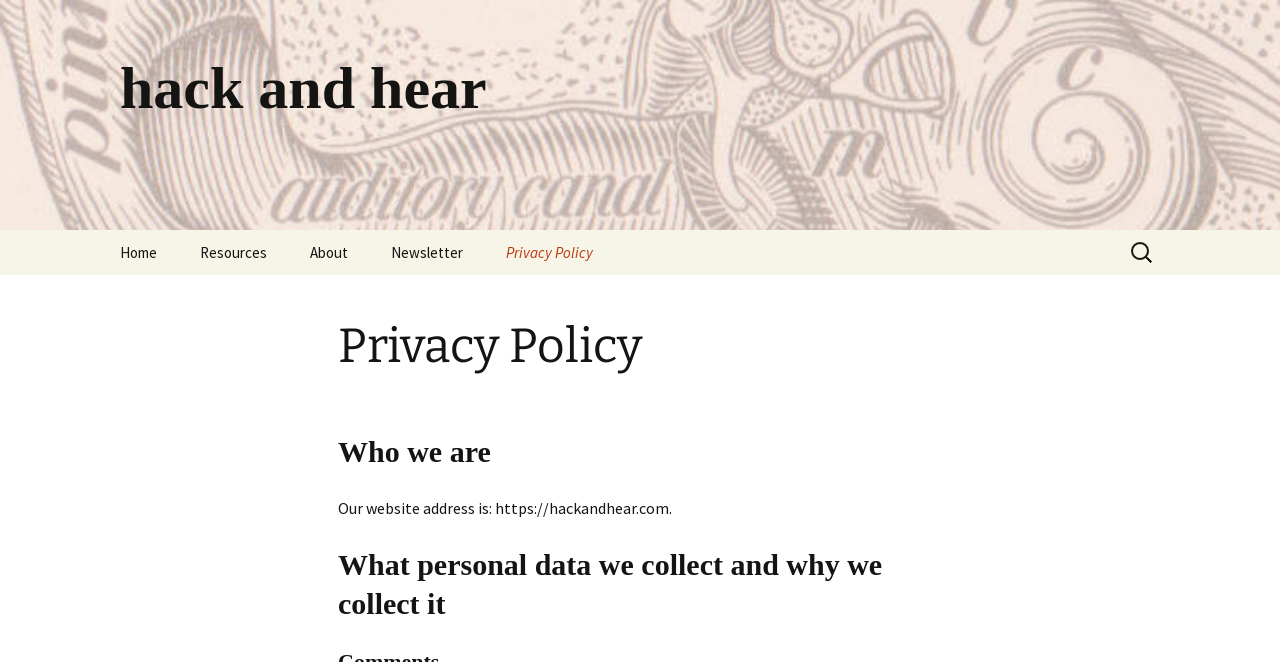Provide the bounding box coordinates in the format (top-left x, top-left y, bottom-right x, bottom-right y). All values are floating point numbers between 0 and 1. Determine the bounding box coordinate of the UI element described as: hack and hear

[0.078, 0.0, 0.922, 0.347]